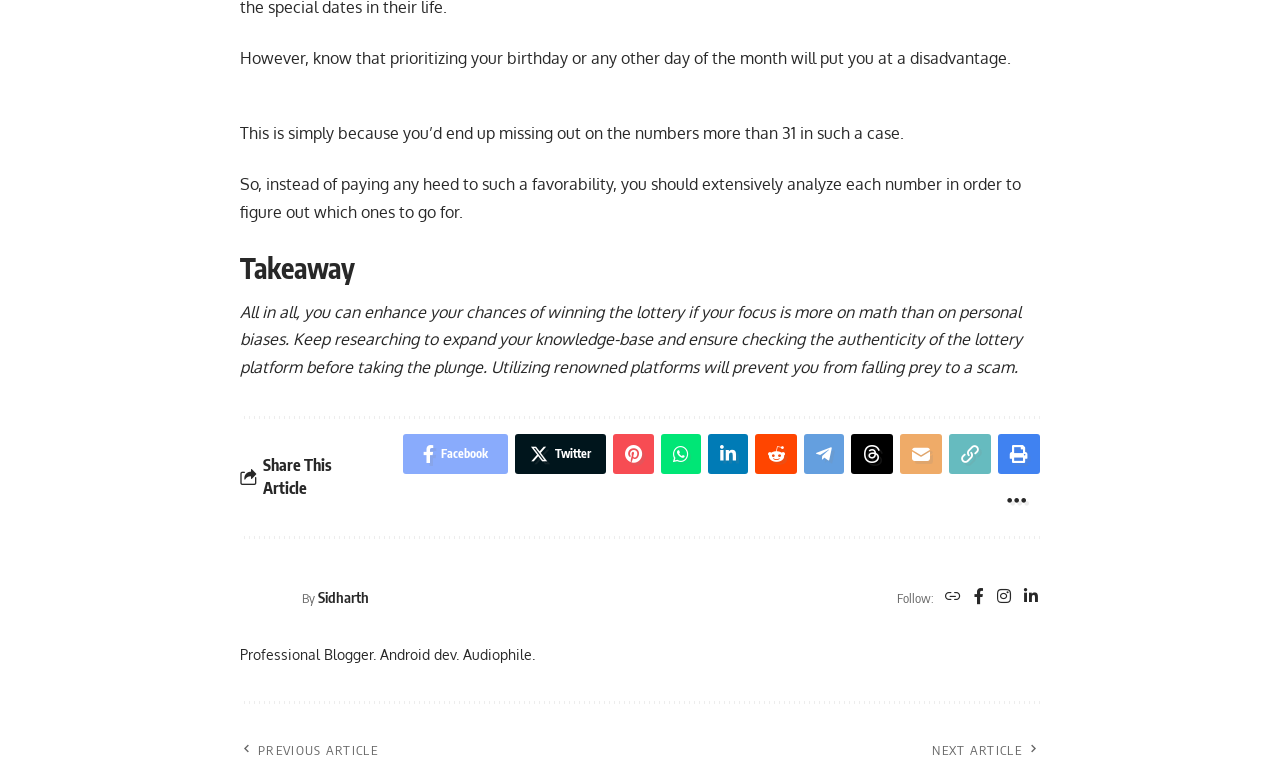Determine the bounding box coordinates of the UI element described below. Use the format (top-left x, top-left y, bottom-right x, bottom-right y) with floating point numbers between 0 and 1: Whatsapp

[0.516, 0.56, 0.548, 0.611]